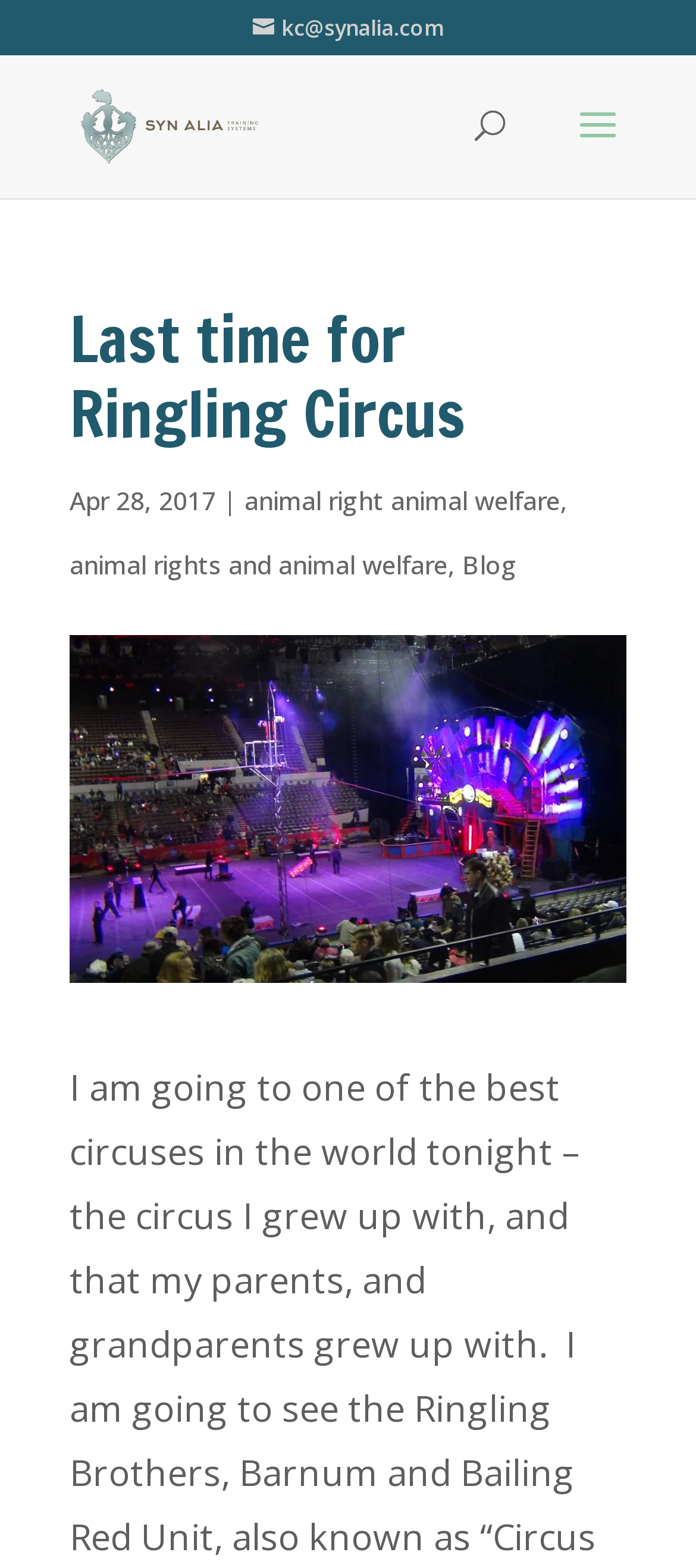What is the date of the blog post?
Can you provide an in-depth and detailed response to the question?

I found the date of the blog post by looking at the static text element that says 'Apr 28, 2017' which is located below the main heading.